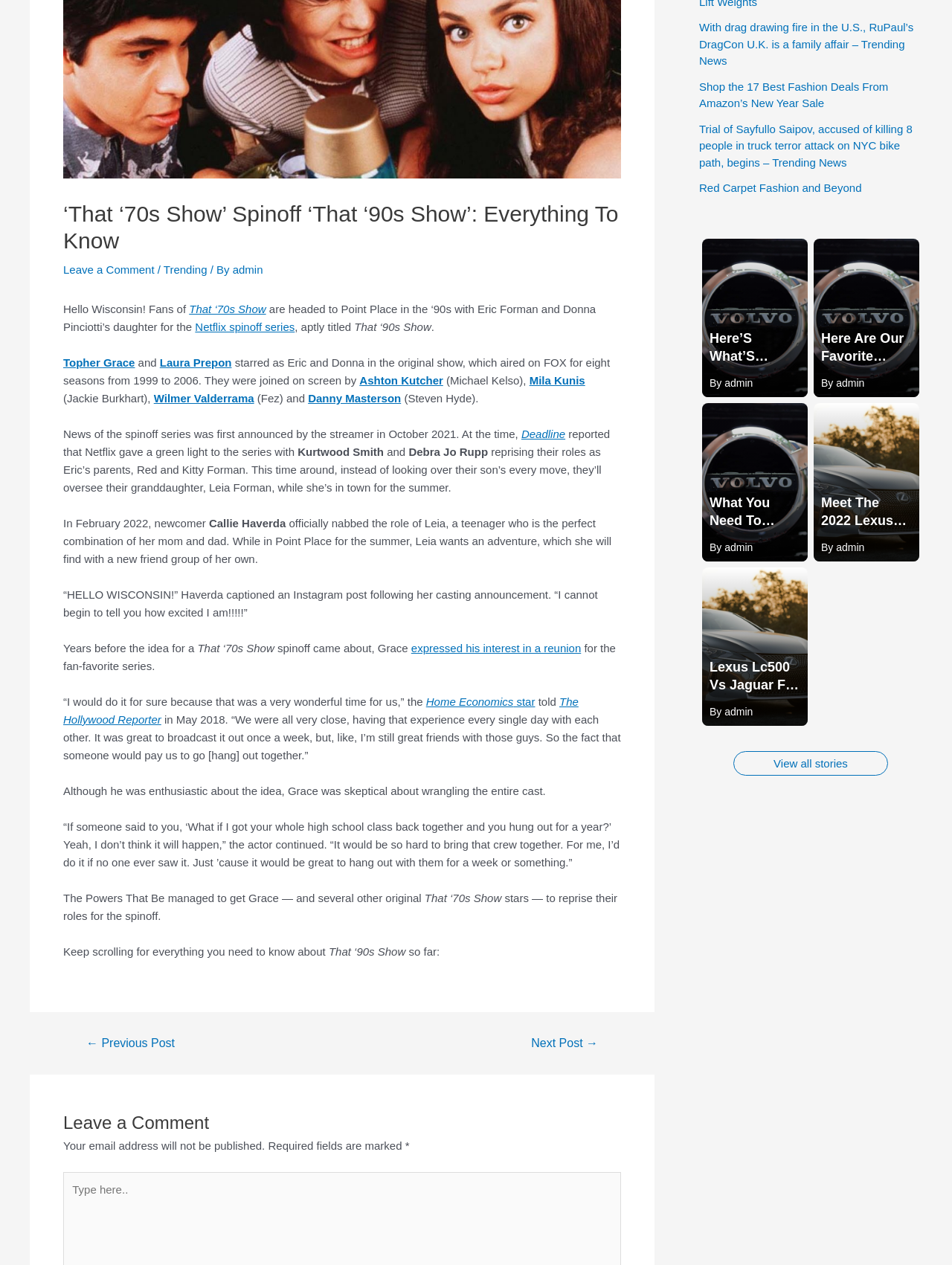Determine the bounding box for the HTML element described here: "Deadline". The coordinates should be given as [left, top, right, bottom] with each number being a float between 0 and 1.

[0.548, 0.338, 0.594, 0.348]